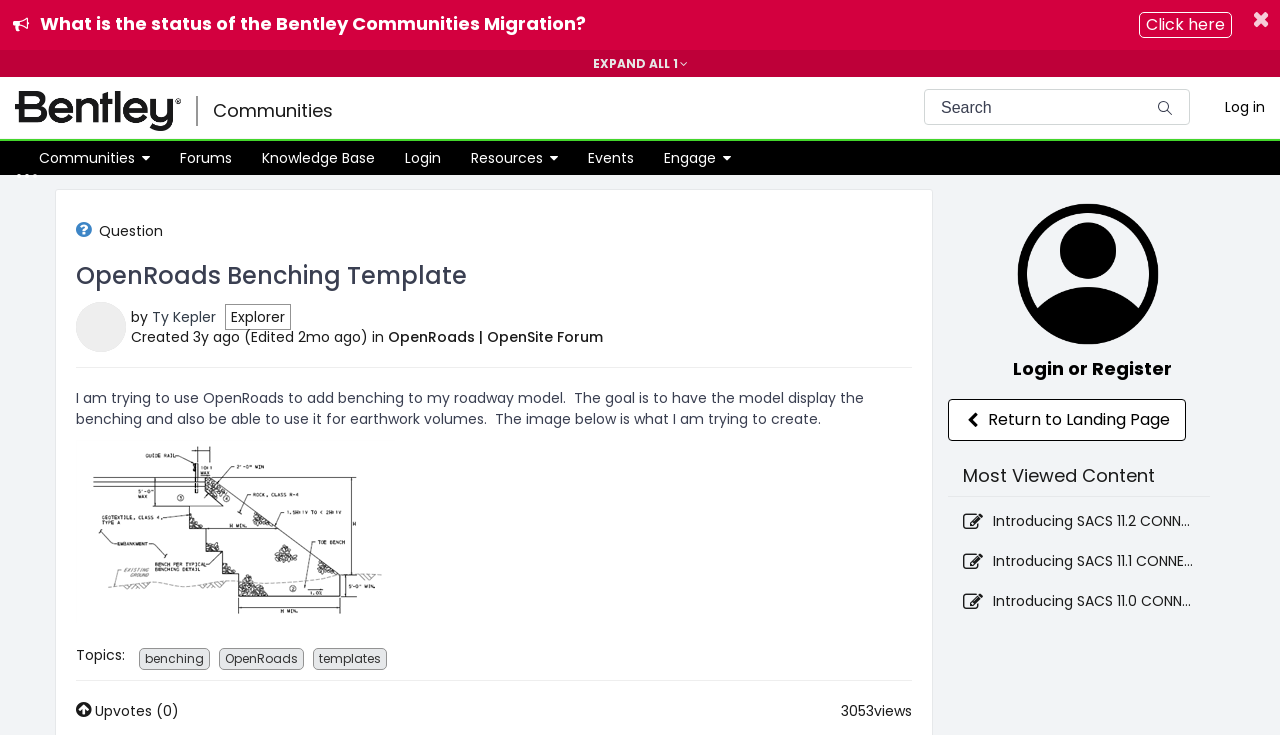Determine the primary headline of the webpage.

OpenRoads | OpenSite Forum - OpenRoads Benching Template